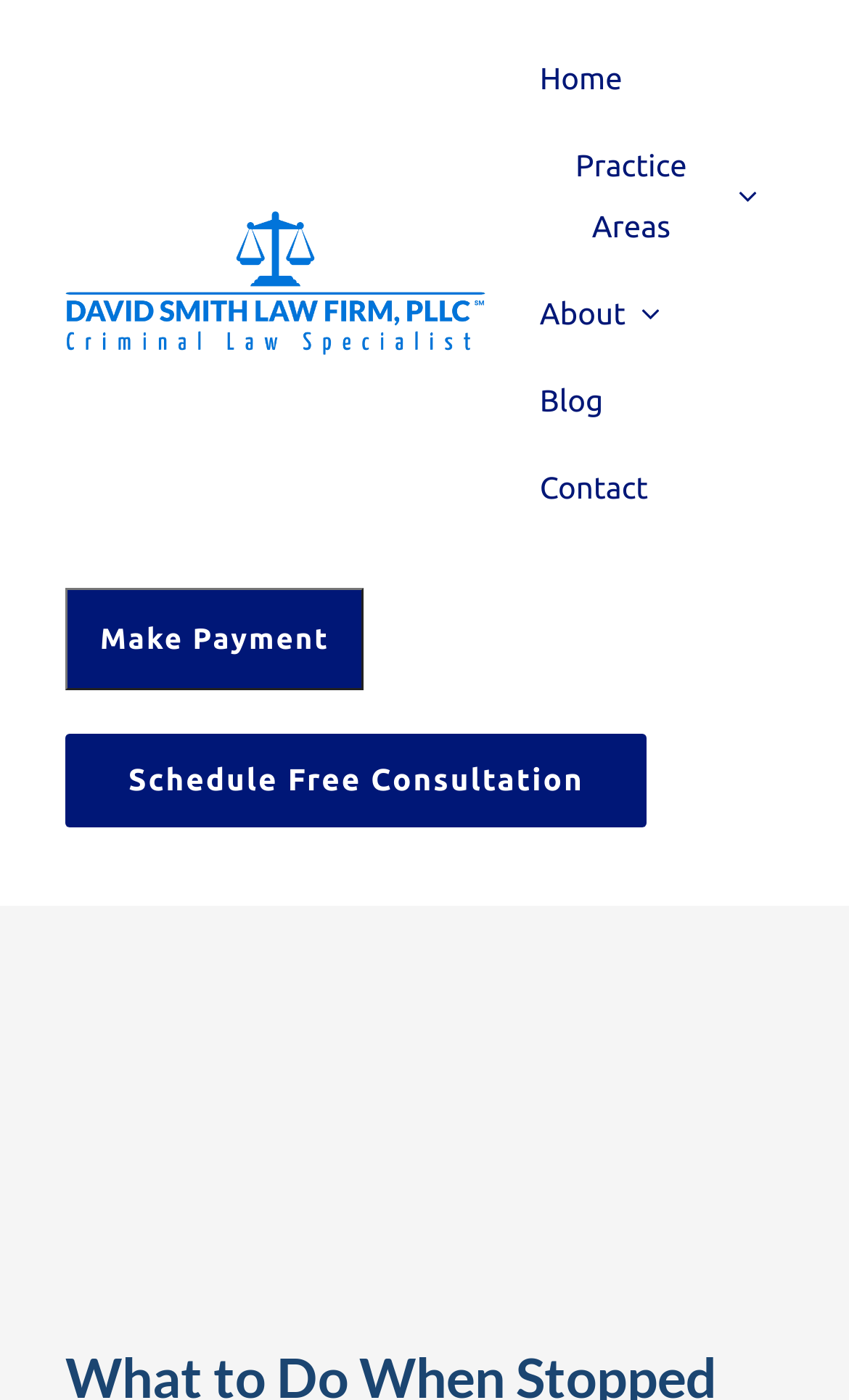What is the purpose of the button at the top?
Please give a detailed and thorough answer to the question, covering all relevant points.

I found a button at the top of the webpage with the text 'Make Payment', which suggests that it allows users to make a payment to the law firm.